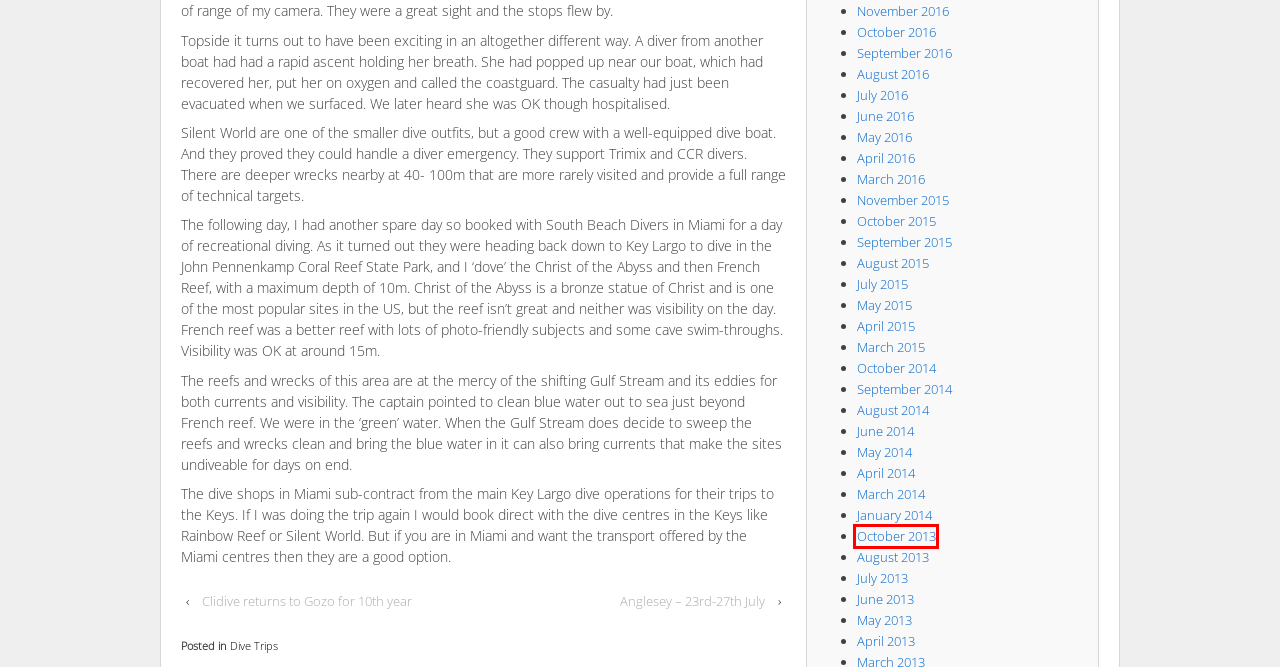You are given a screenshot of a webpage with a red bounding box around an element. Choose the most fitting webpage description for the page that appears after clicking the element within the red bounding box. Here are the candidates:
A. September, 2015 | CLIDIVE
B. June, 2016 | CLIDIVE
C. April, 2013 | CLIDIVE
D. August, 2014 | CLIDIVE
E. January, 2014 | CLIDIVE
F. Anglesey – 23rd-27th July | CLIDIVE
G. May, 2013 | CLIDIVE
H. October, 2013 | CLIDIVE

H